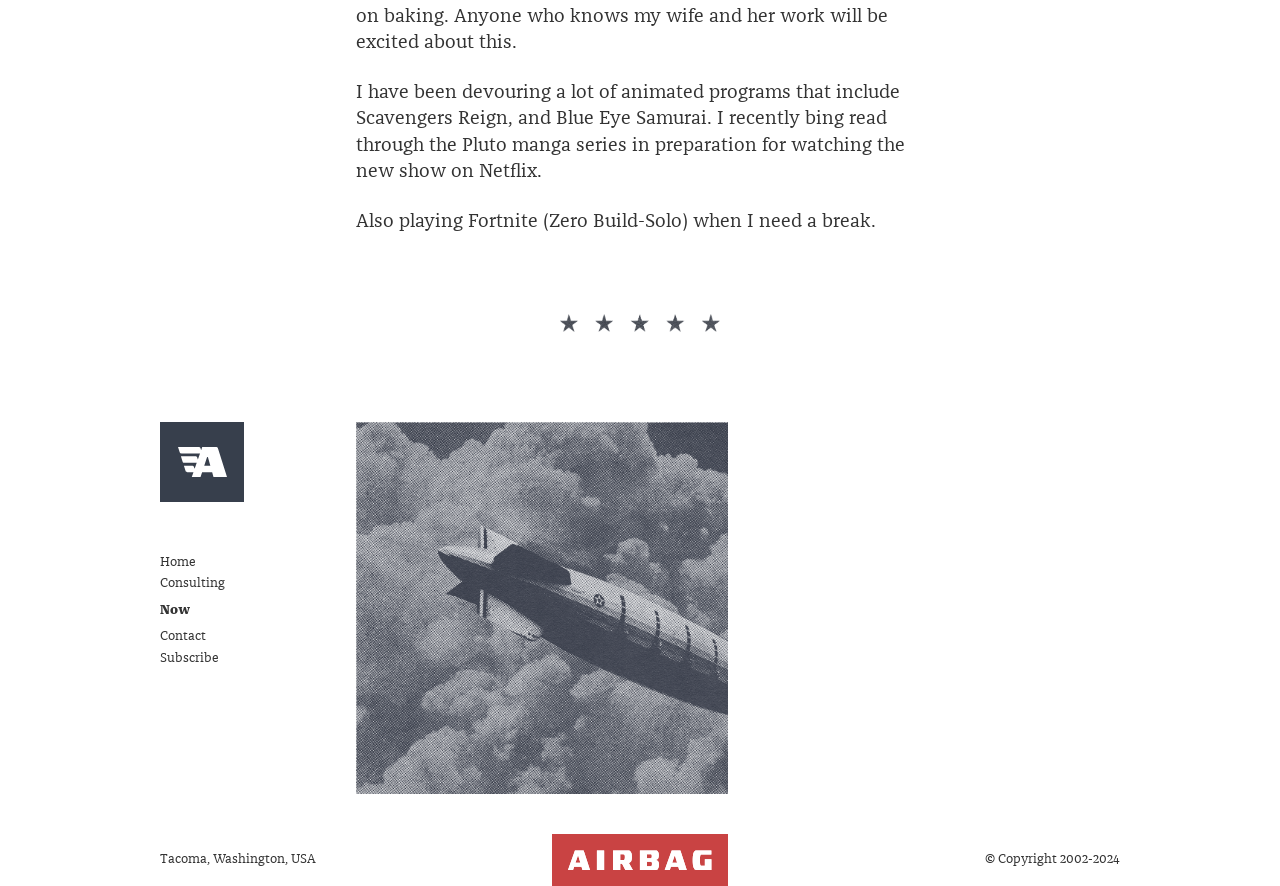Please answer the following query using a single word or phrase: 
What game does the author play?

Fortnite